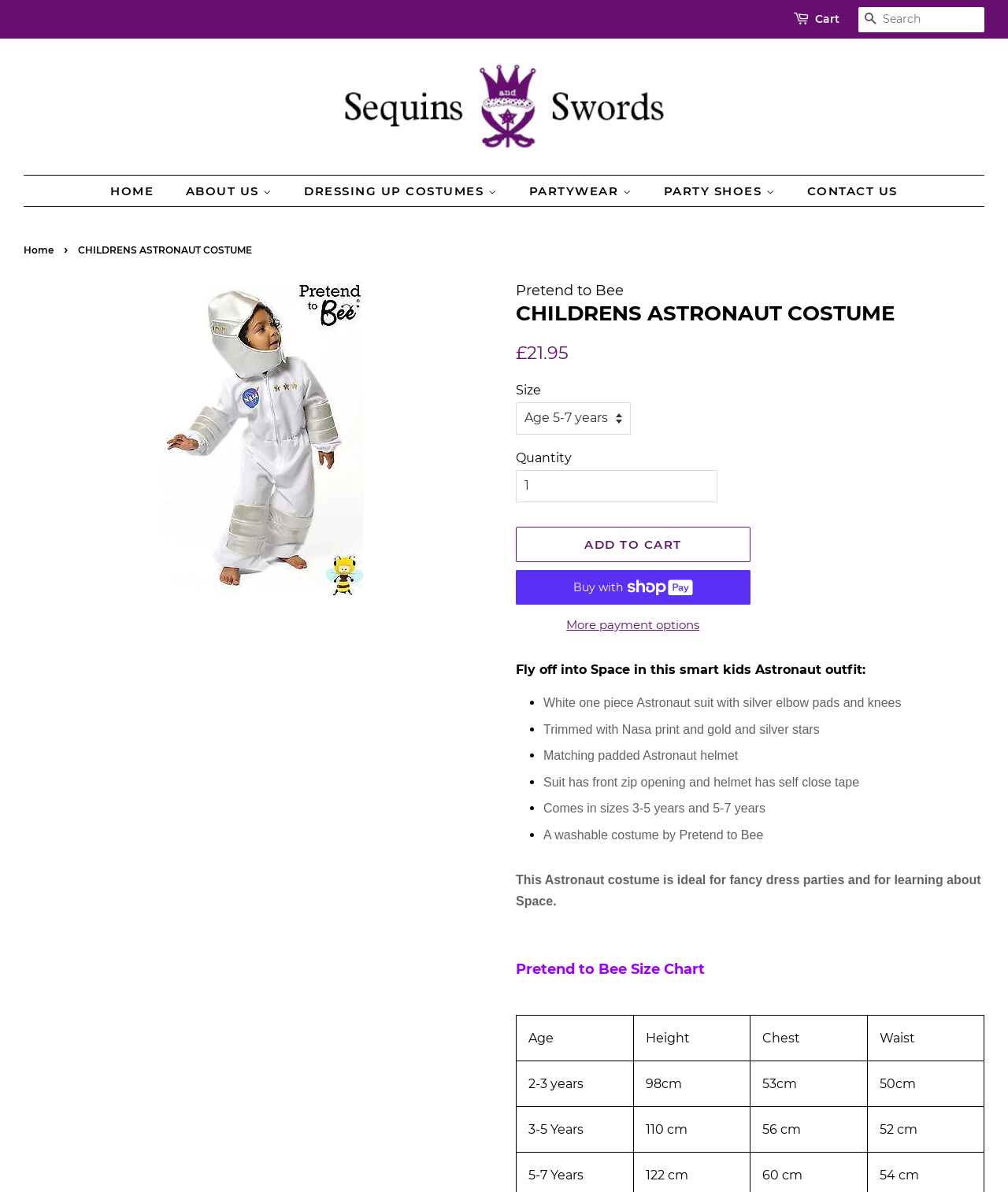Determine the heading of the webpage and extract its text content.

CHILDRENS ASTRONAUT COSTUME